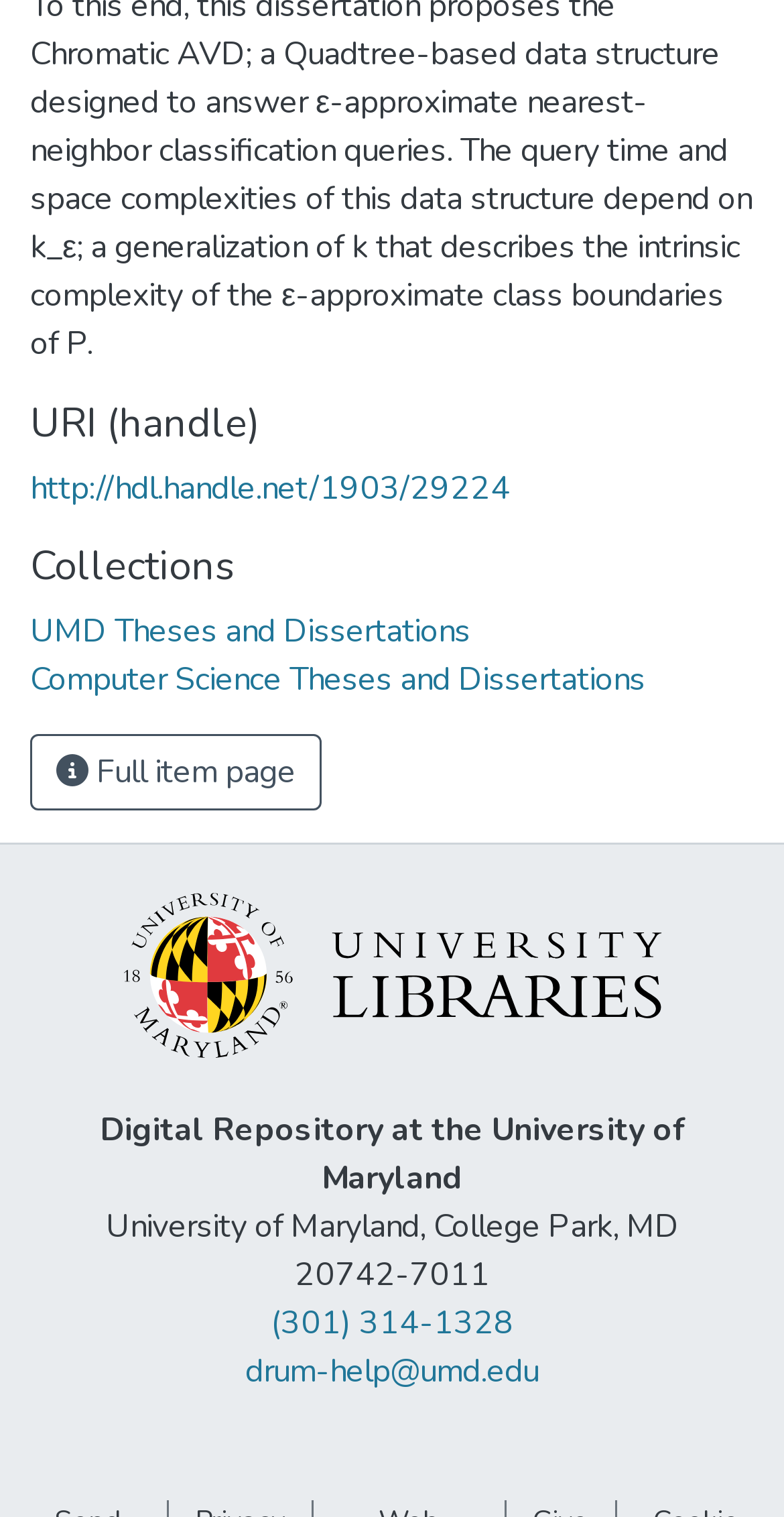What is the name of the collection?
Using the image as a reference, answer the question with a short word or phrase.

UMD Theses and Dissertations